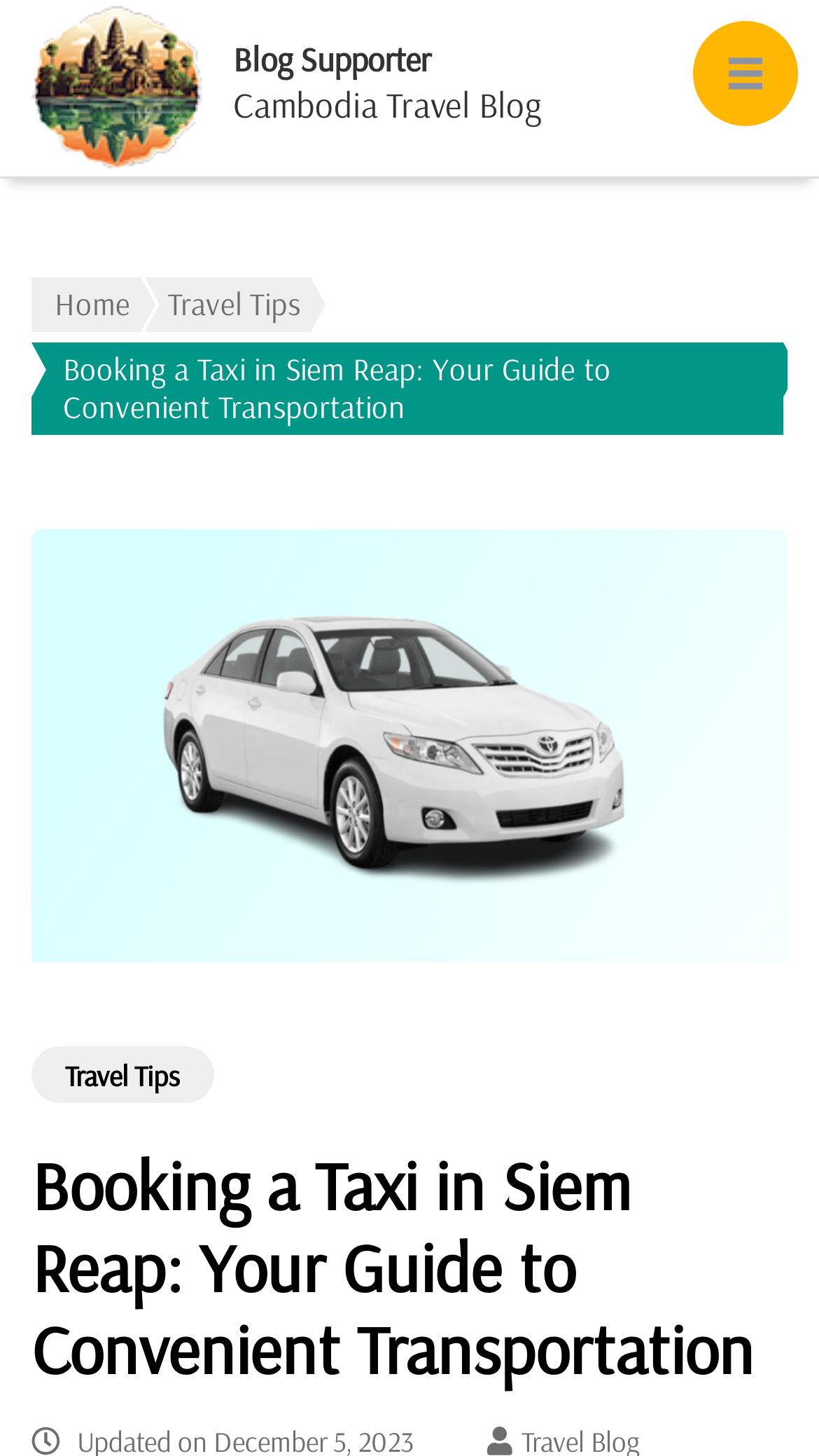Give a one-word or one-phrase response to the question: 
What is the name of the blog?

Cambodia Travel Blog